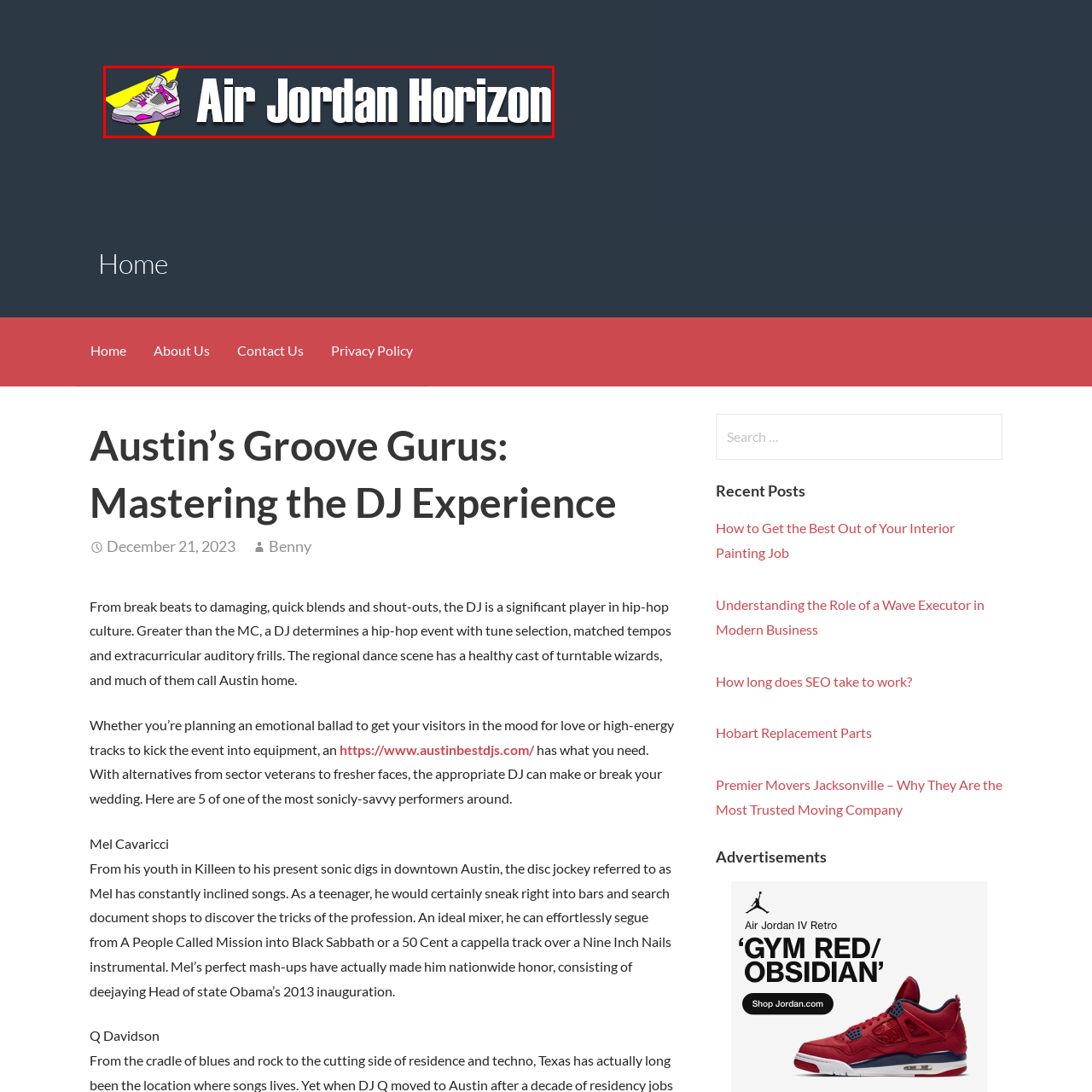Detail the visual elements present in the red-framed section of the image.

The image showcases the "Air Jordan Horizon," displaying a stylized athletic shoe that encapsulates both style and performance. The design features vibrant colors, including shades of purple, set against a dynamic yellow and black background, emphasizing its modern appeal. The name "Air Jordan Horizon" is prominently featured in bold, white font, signifying its association with the iconic Air Jordan brand. This shoe represents the fusion of athleticism and street style, inviting sneaker enthusiasts to explore its unique blend of heritage and contemporary flair.